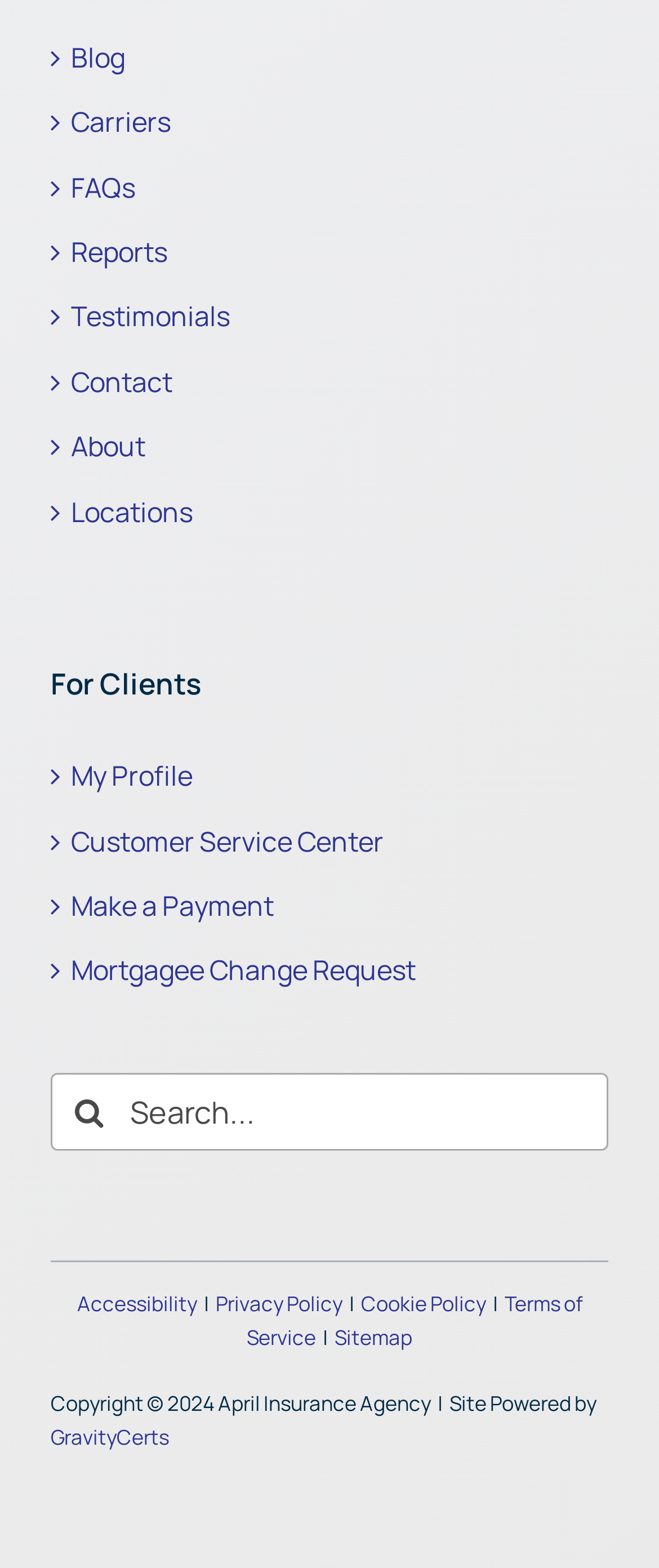Find the bounding box coordinates of the clickable area required to complete the following action: "View testimonials".

[0.108, 0.19, 0.349, 0.214]